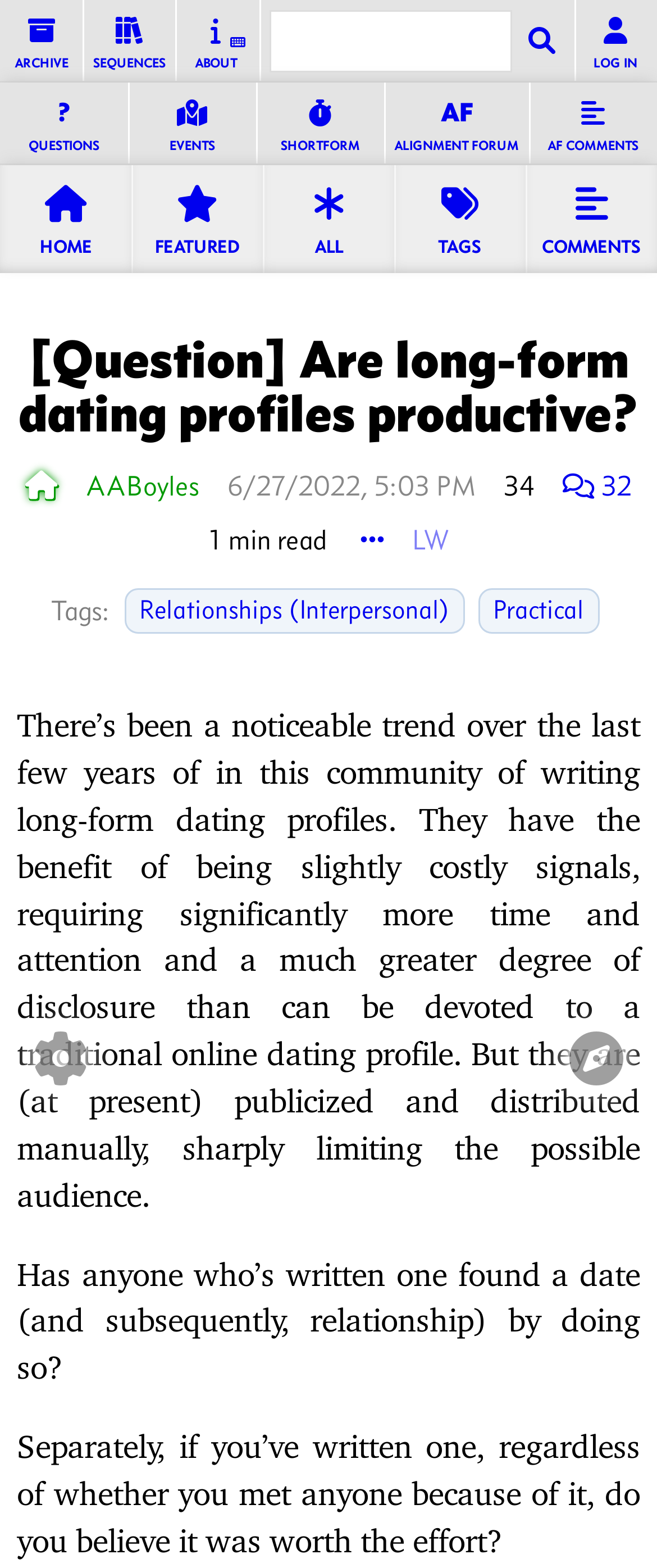Ascertain the bounding box coordinates for the UI element detailed here: "Log In". The coordinates should be provided as [left, top, right, bottom] with each value being a float between 0 and 1.

[0.874, 0.0, 1.0, 0.053]